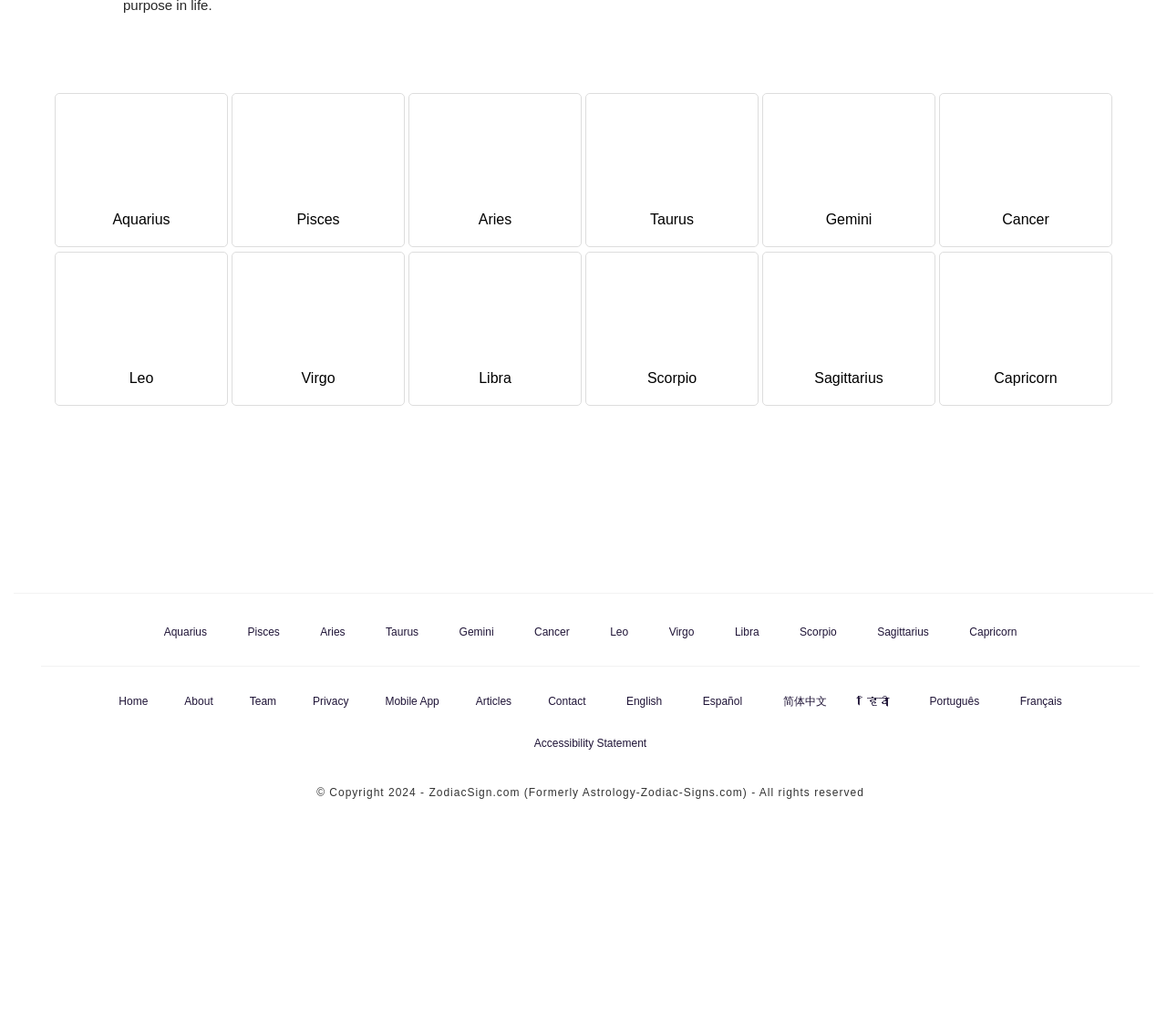Find the bounding box of the web element that fits this description: "हिंदी".

[0.735, 0.666, 0.77, 0.687]